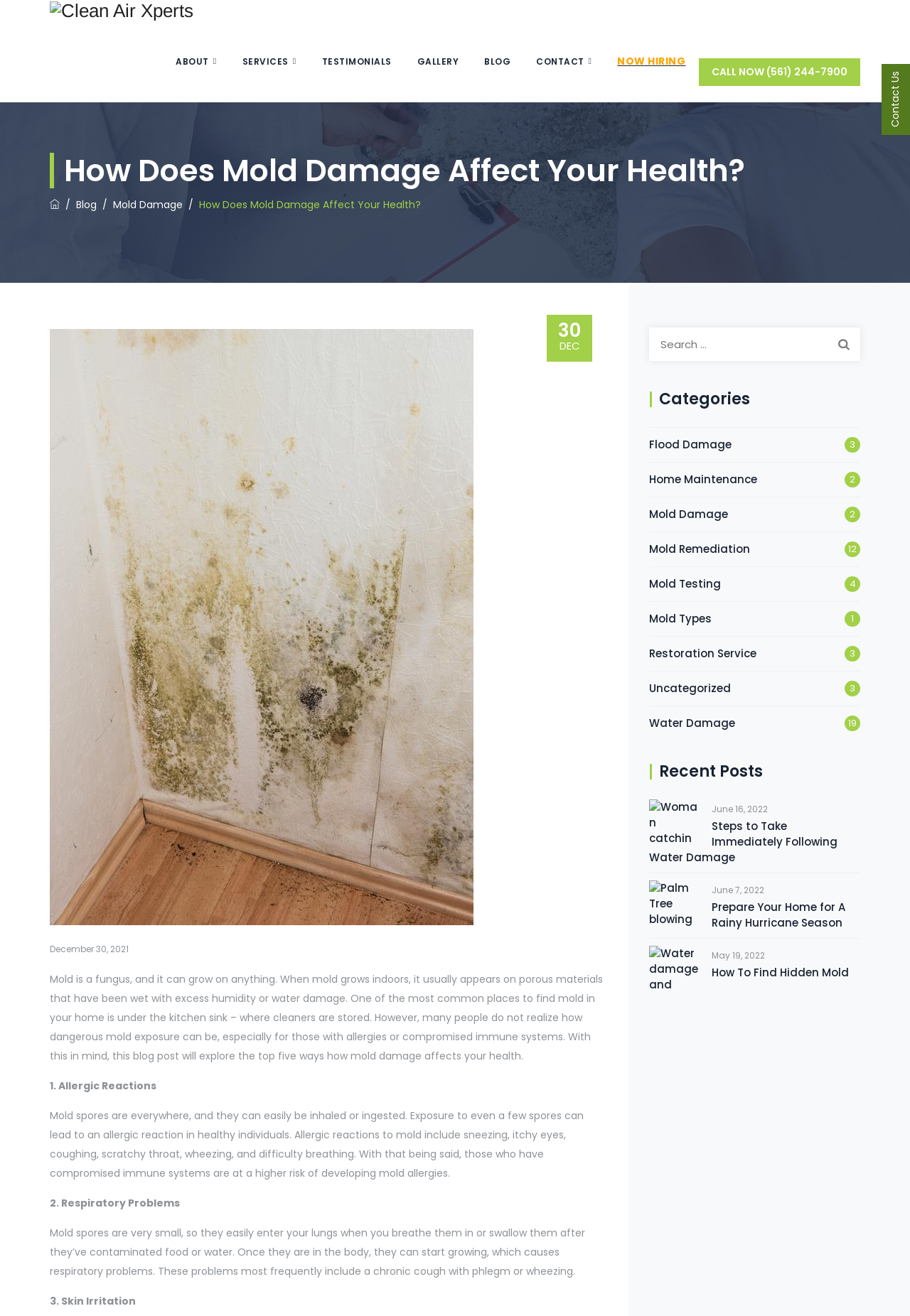Find the bounding box coordinates of the element I should click to carry out the following instruction: "View the 'Recent Posts'".

[0.714, 0.579, 0.945, 0.594]